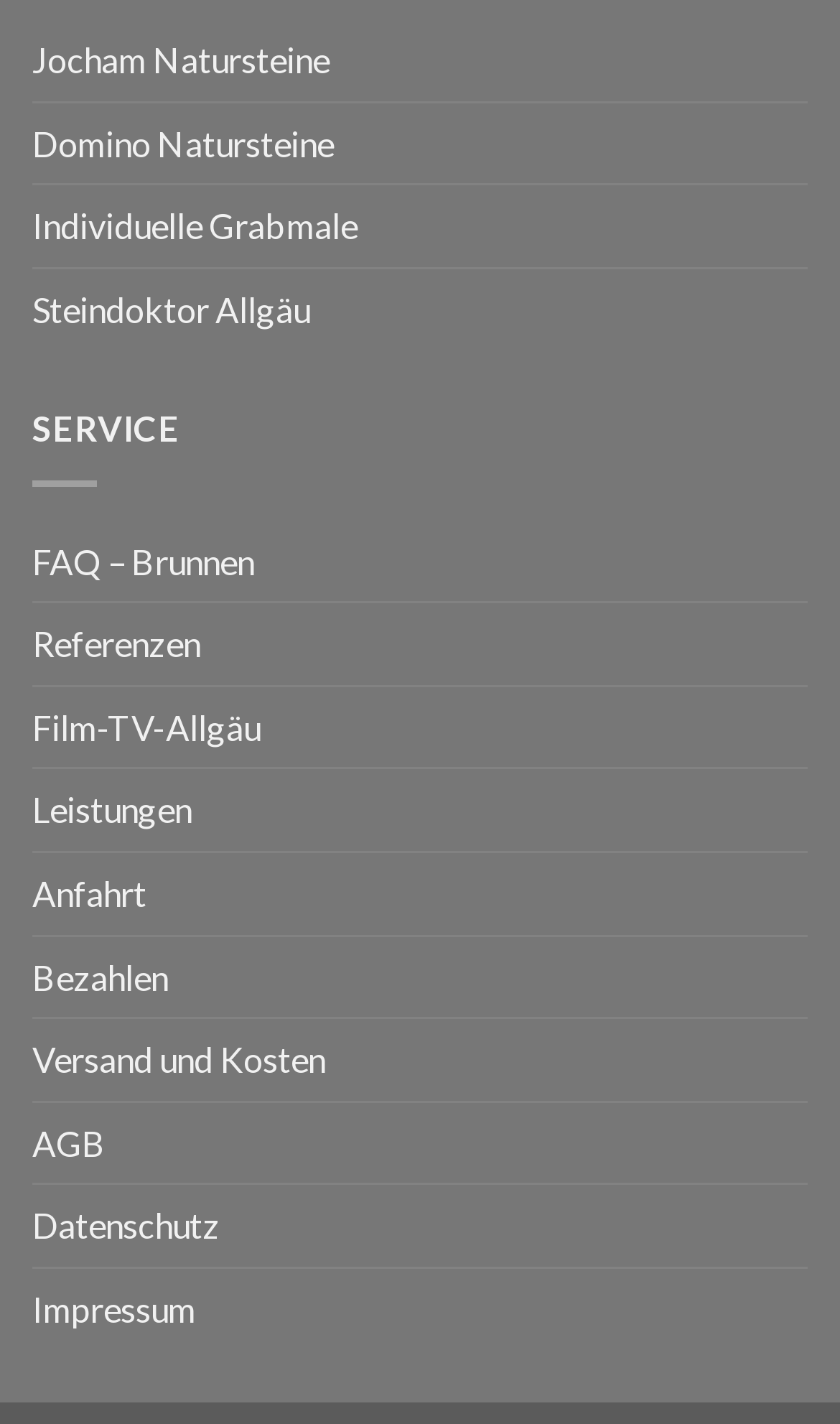Please identify the coordinates of the bounding box that should be clicked to fulfill this instruction: "check FAQ".

[0.038, 0.365, 0.303, 0.422]